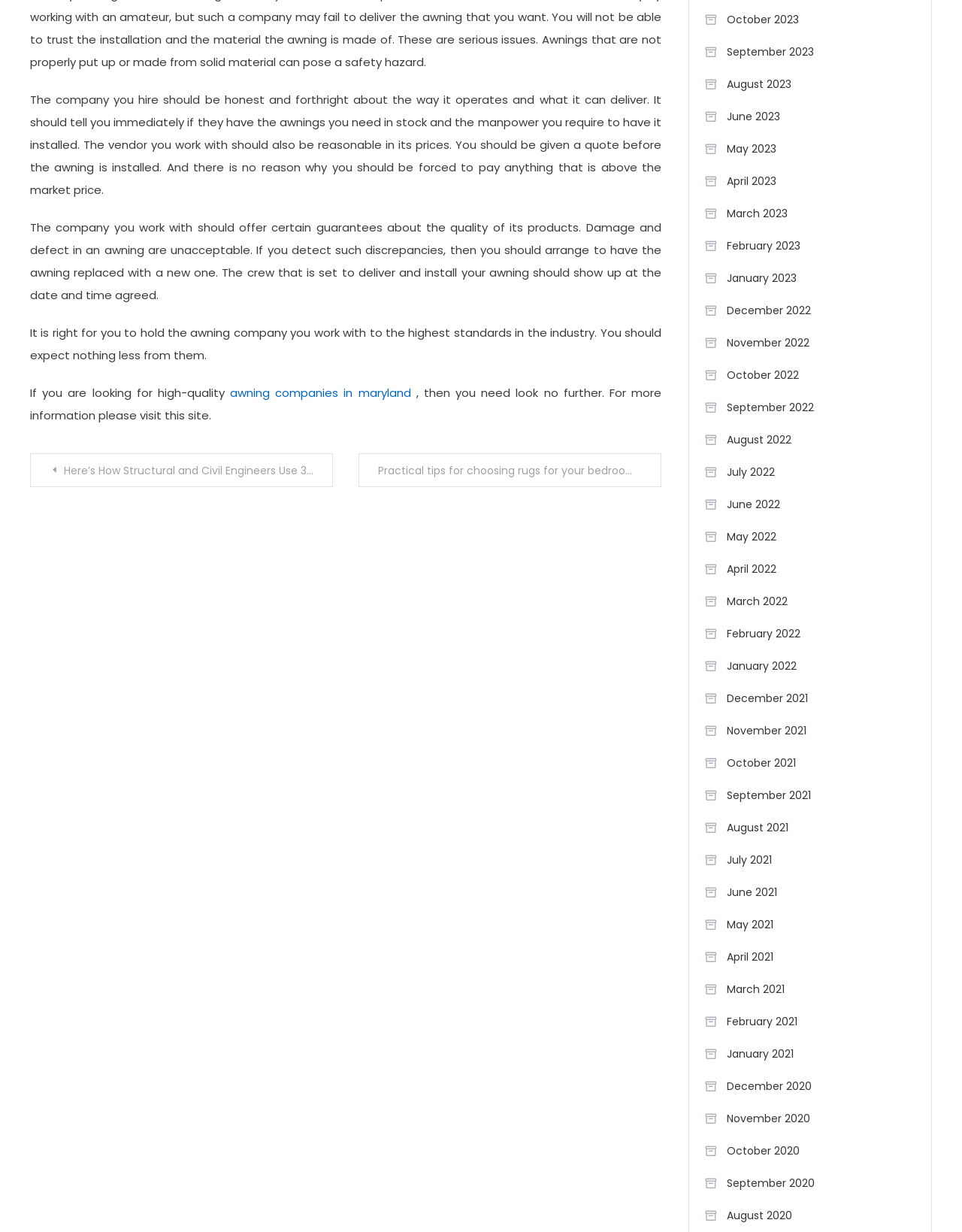Can you identify the bounding box coordinates of the clickable region needed to carry out this instruction: 'Read 'Practical tips for choosing rugs for your bedroom''? The coordinates should be four float numbers within the range of 0 to 1, stated as [left, top, right, bottom].

[0.373, 0.368, 0.688, 0.396]